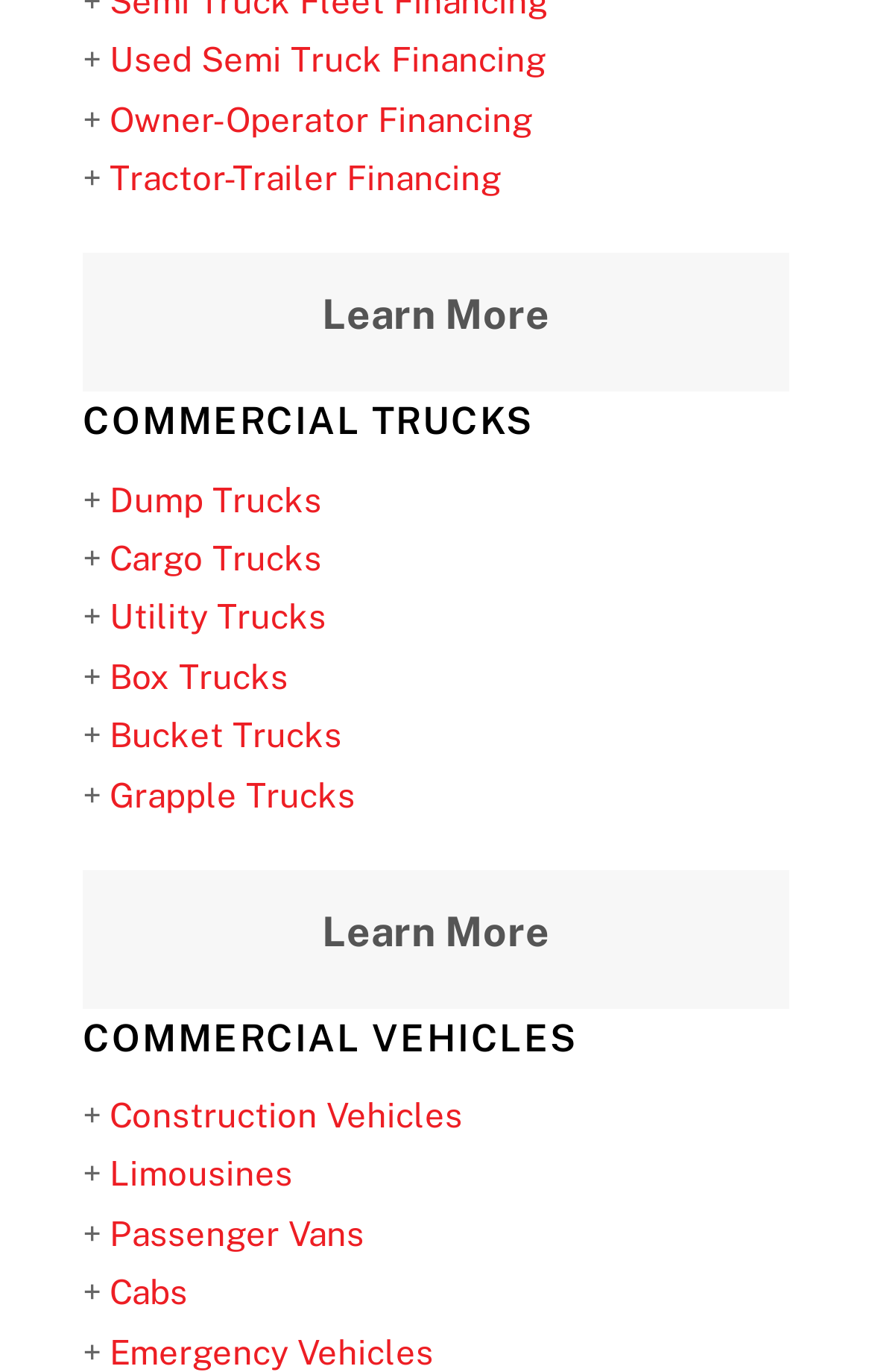Provide your answer in a single word or phrase: 
How many 'Learn More' links are there?

2